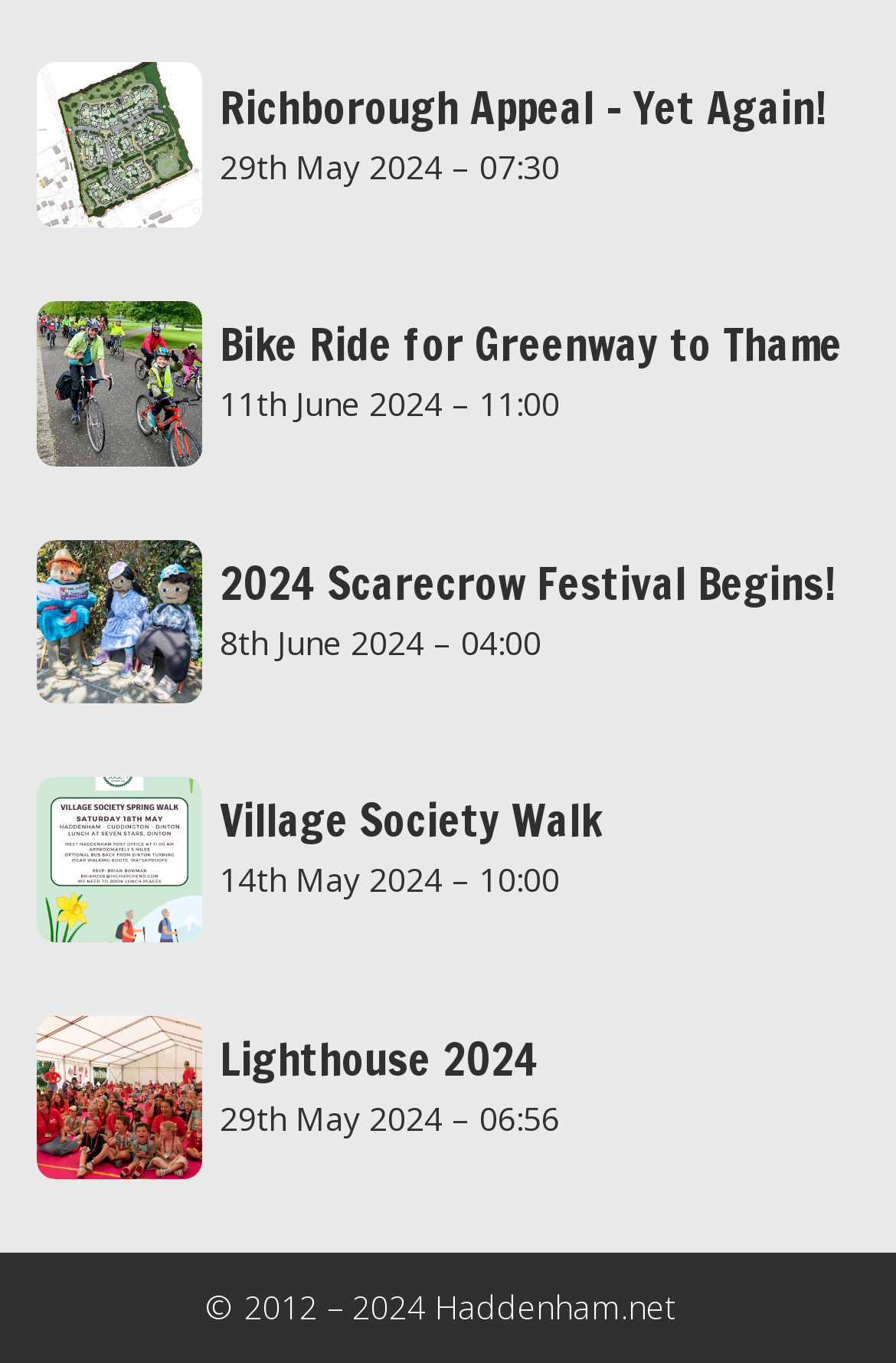Provide a short answer to the following question with just one word or phrase: How many events are listed on this webpage?

5